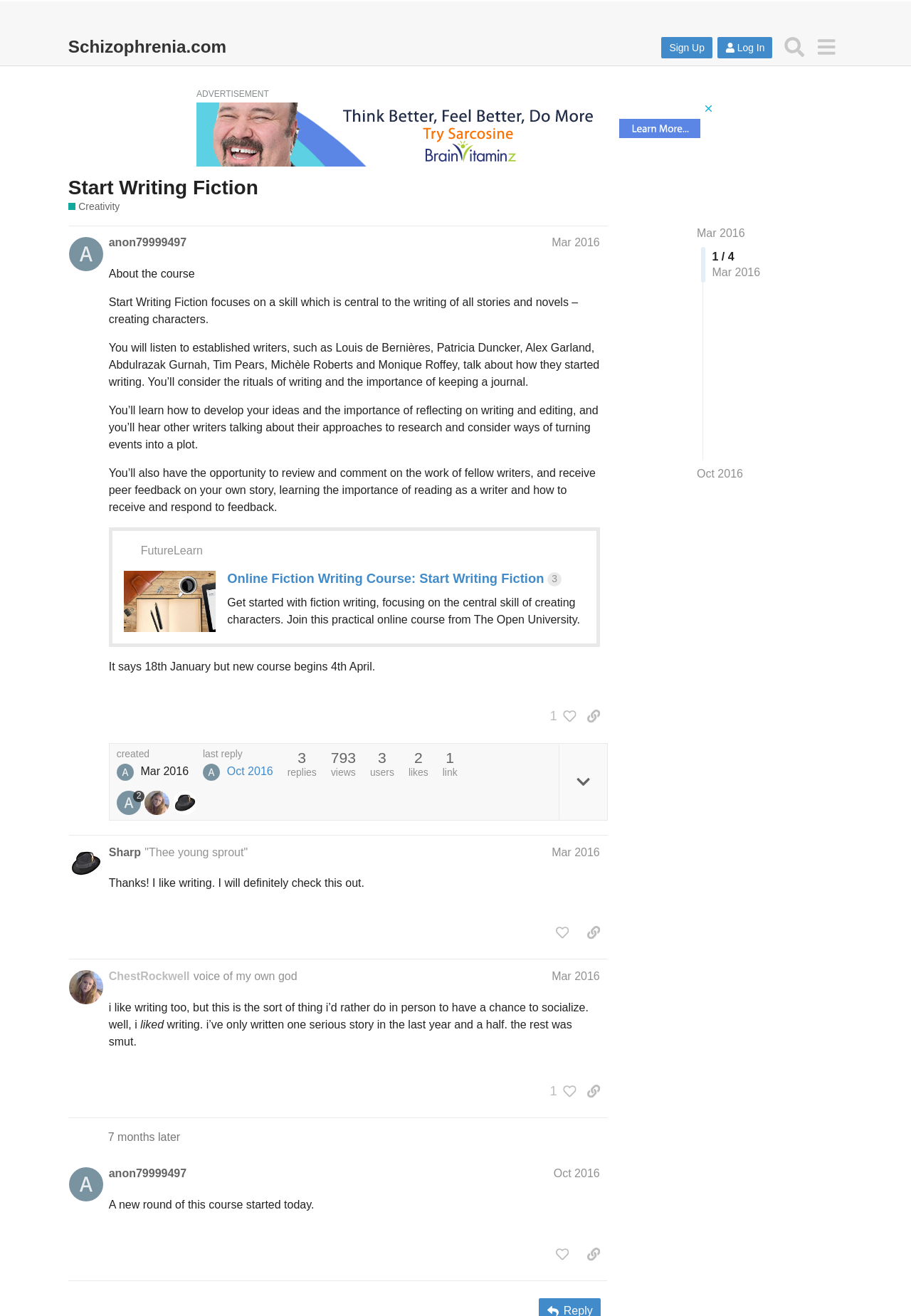Please identify the coordinates of the bounding box for the clickable region that will accomplish this instruction: "Click on the link to view course details".

[0.249, 0.434, 0.616, 0.445]